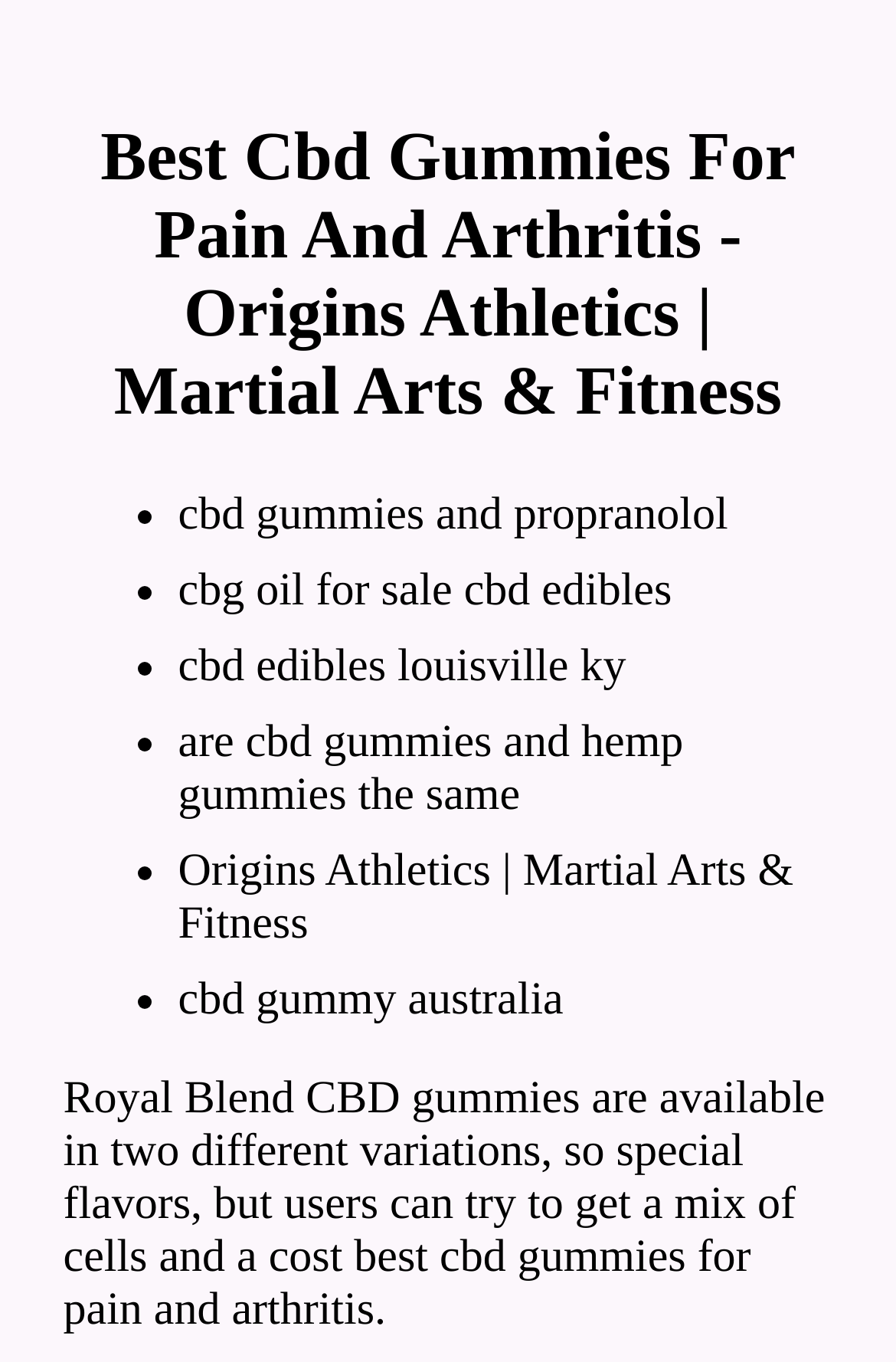How many list items are mentioned on the webpage?
Look at the screenshot and respond with a single word or phrase.

7